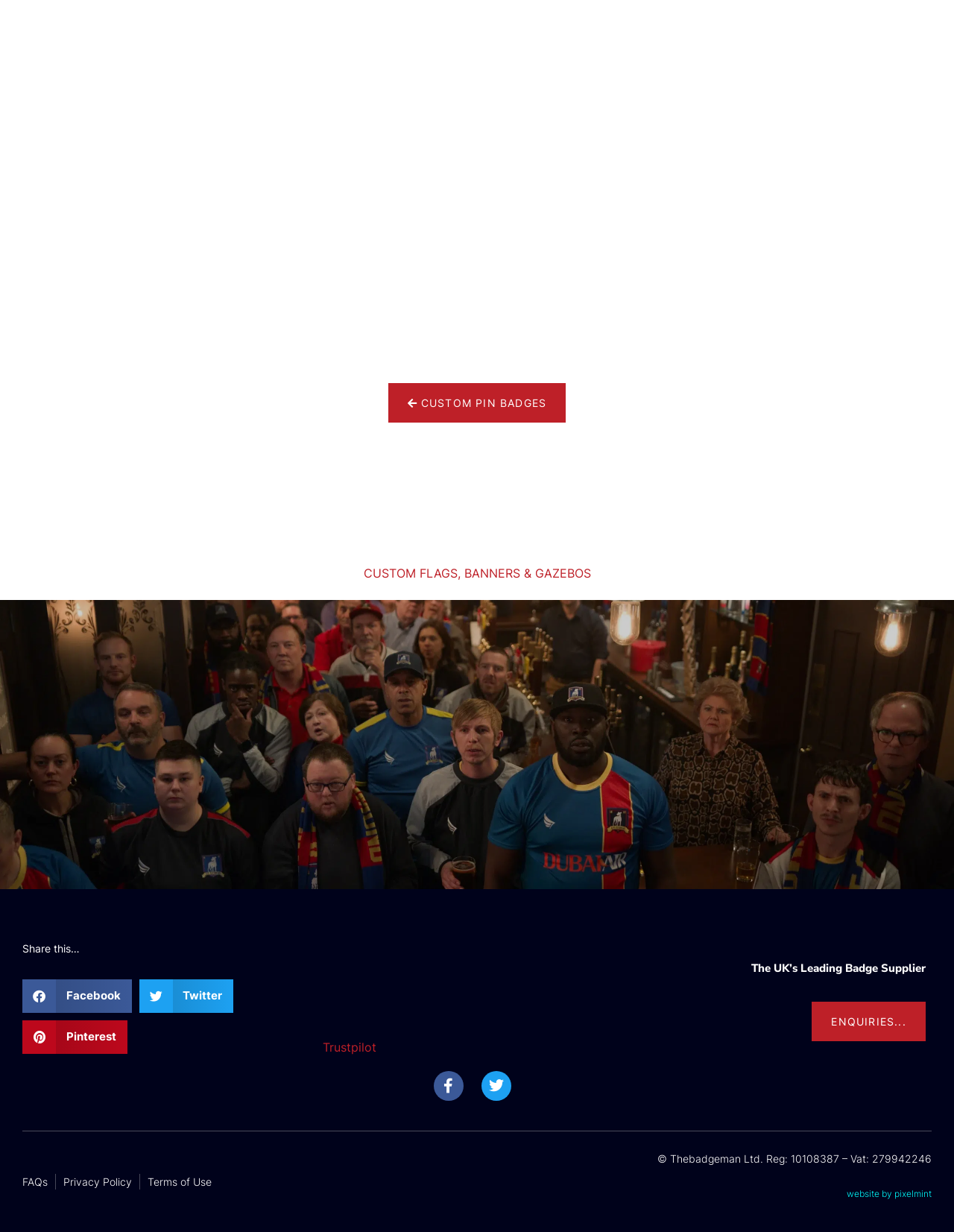Please identify the bounding box coordinates of the area I need to click to accomplish the following instruction: "Select a country".

None